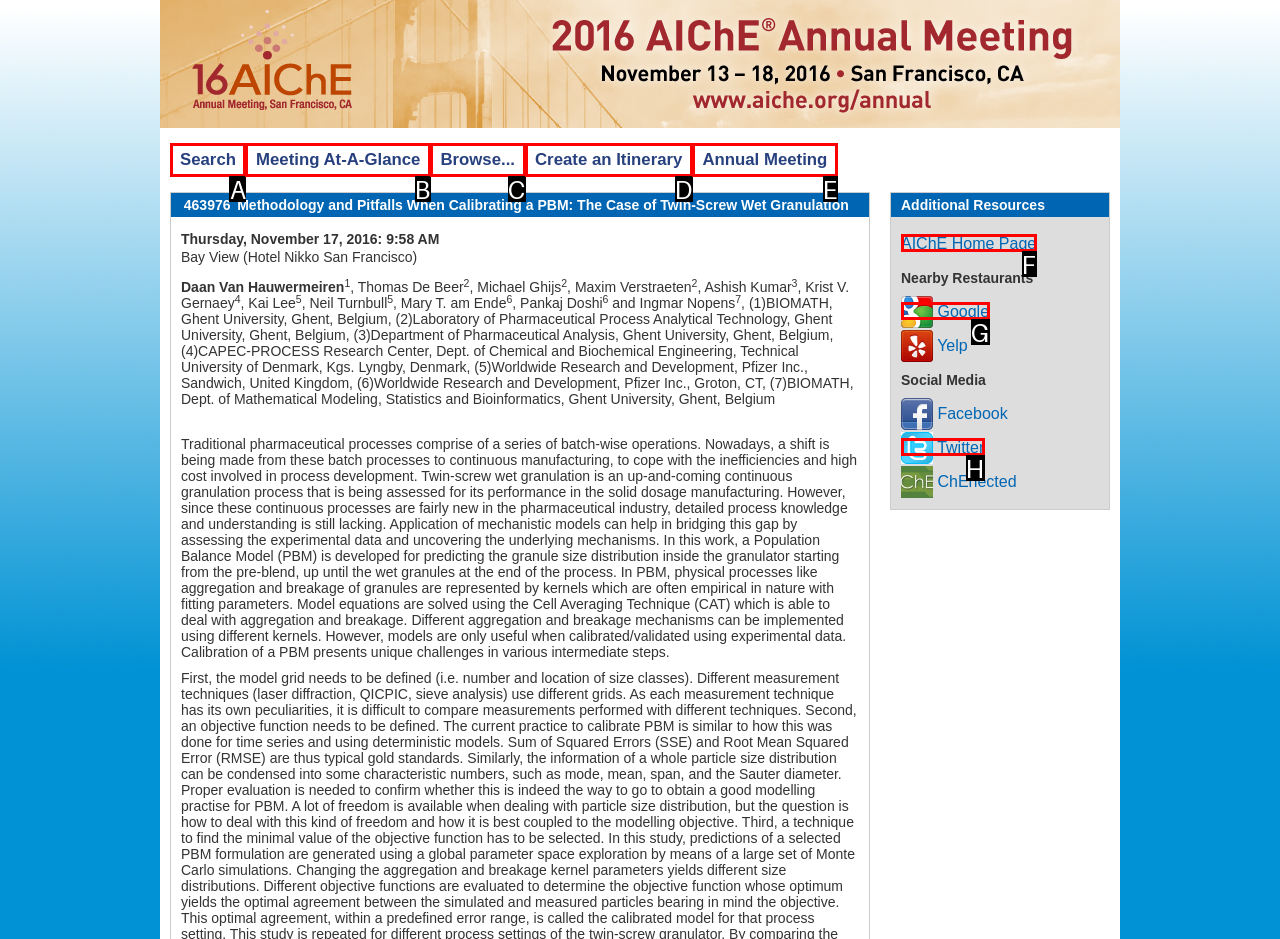Based on the description: Annual Meeting, identify the matching lettered UI element.
Answer by indicating the letter from the choices.

E